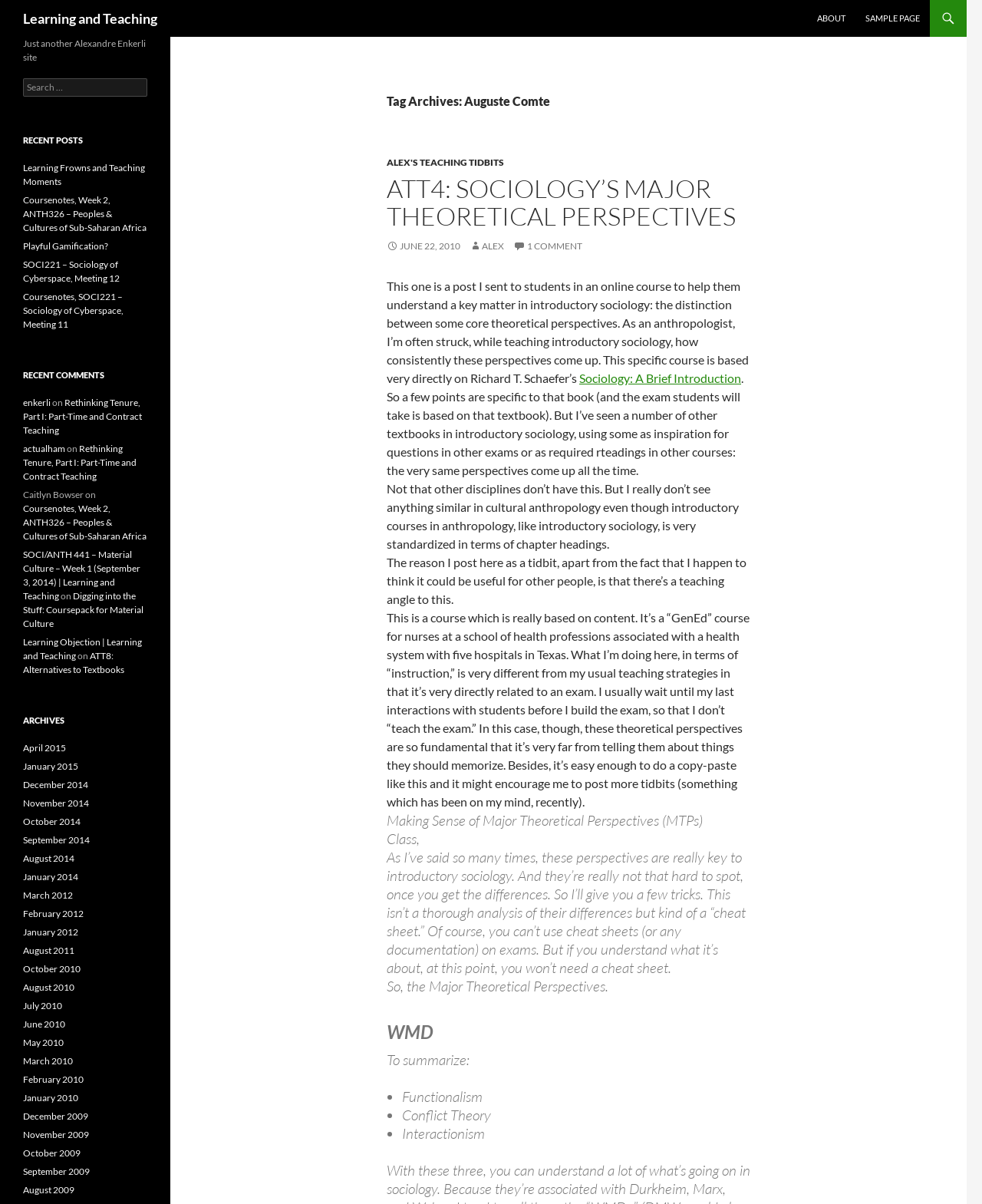Please find the bounding box for the UI element described by: "ATT4: Sociology’s Major Theoretical Perspectives".

[0.394, 0.143, 0.749, 0.192]